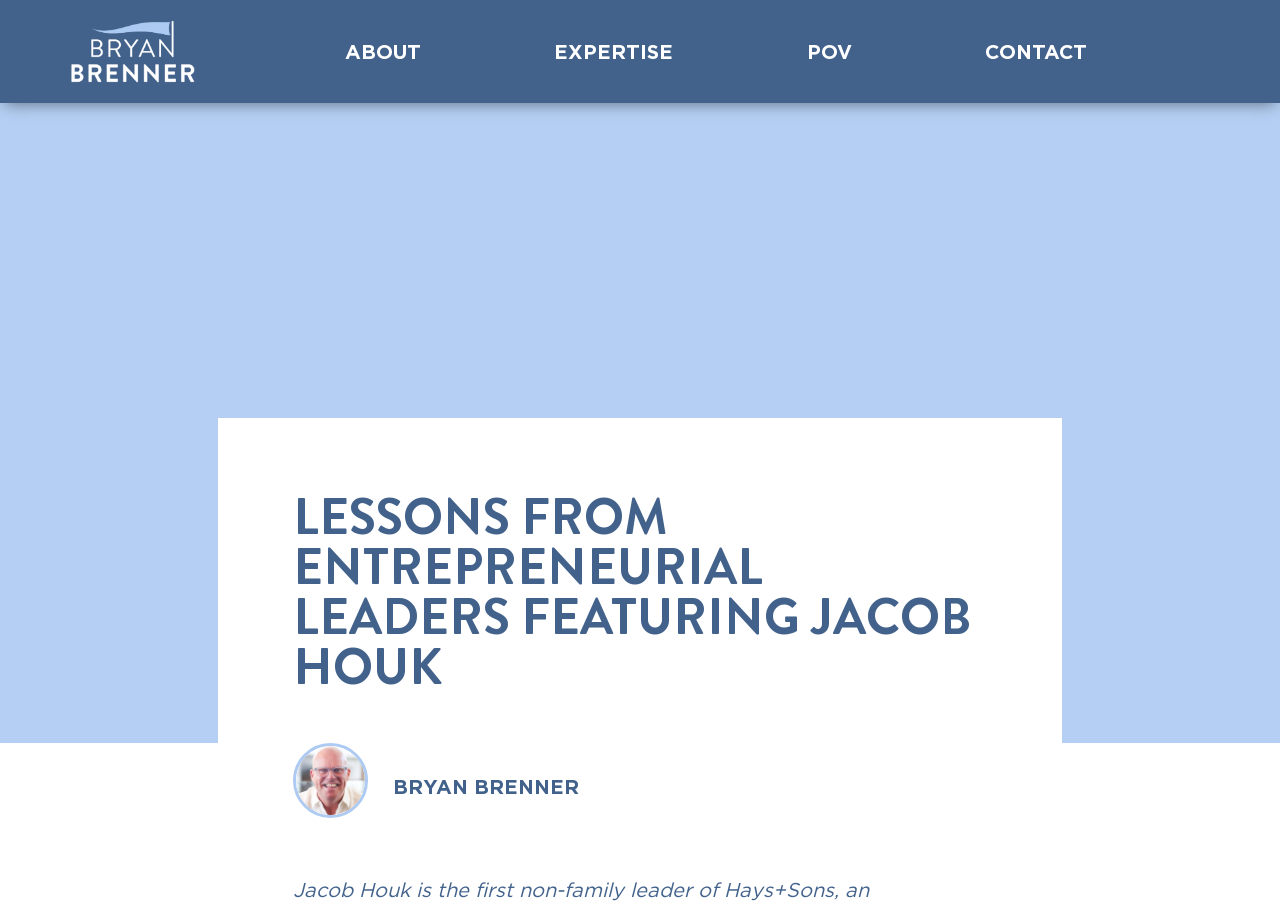Using the elements shown in the image, answer the question comprehensively: What is the name of the person featured in the article?

The name of the person featured in the article can be found in the heading 'LESSONS FROM ENTREPRENEURIAL LEADERS FEATURING JACOB HOUK'. This heading is located at the top of the webpage, indicating that the article is about Jacob Houk.